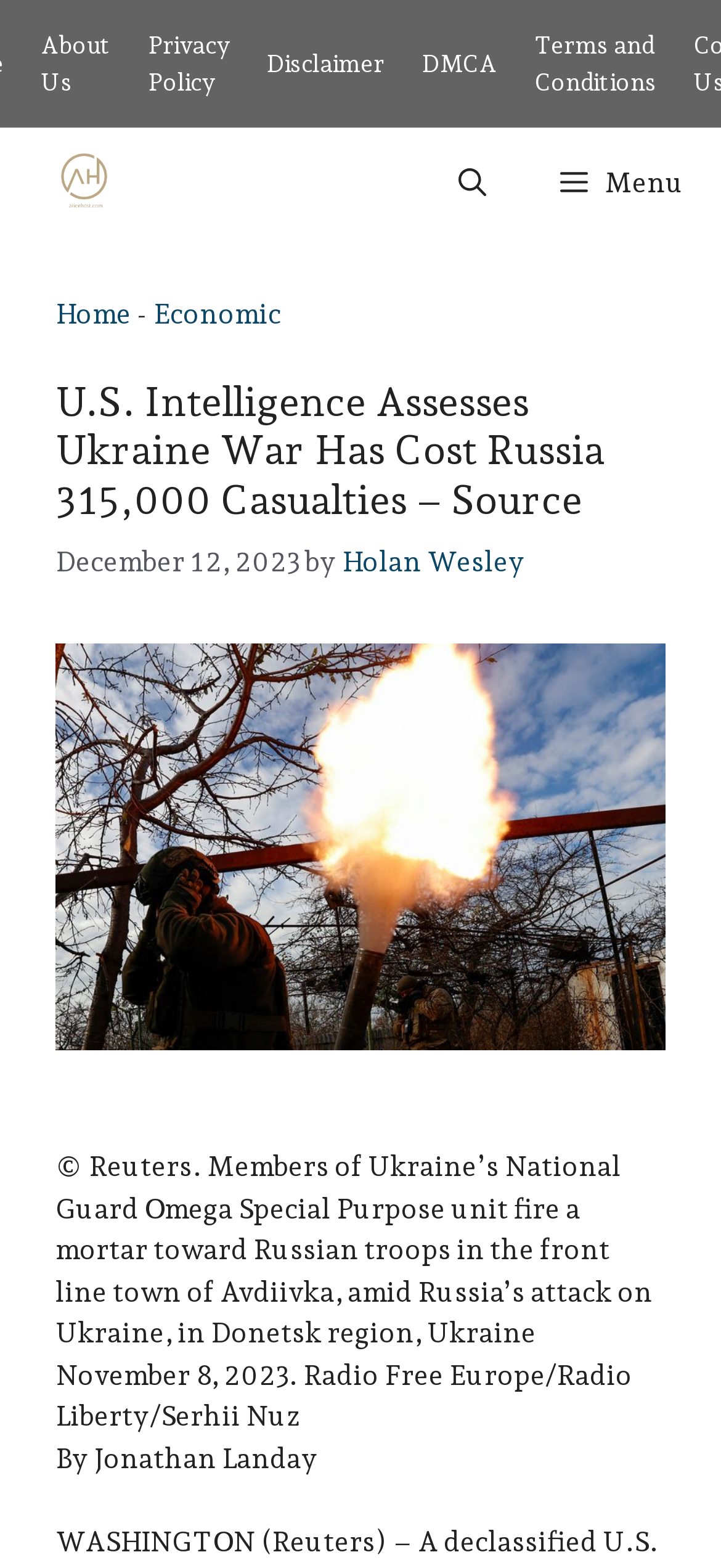Determine the bounding box coordinates of the region to click in order to accomplish the following instruction: "Open the menu". Provide the coordinates as four float numbers between 0 and 1, specifically [left, top, right, bottom].

[0.726, 0.081, 1.0, 0.152]